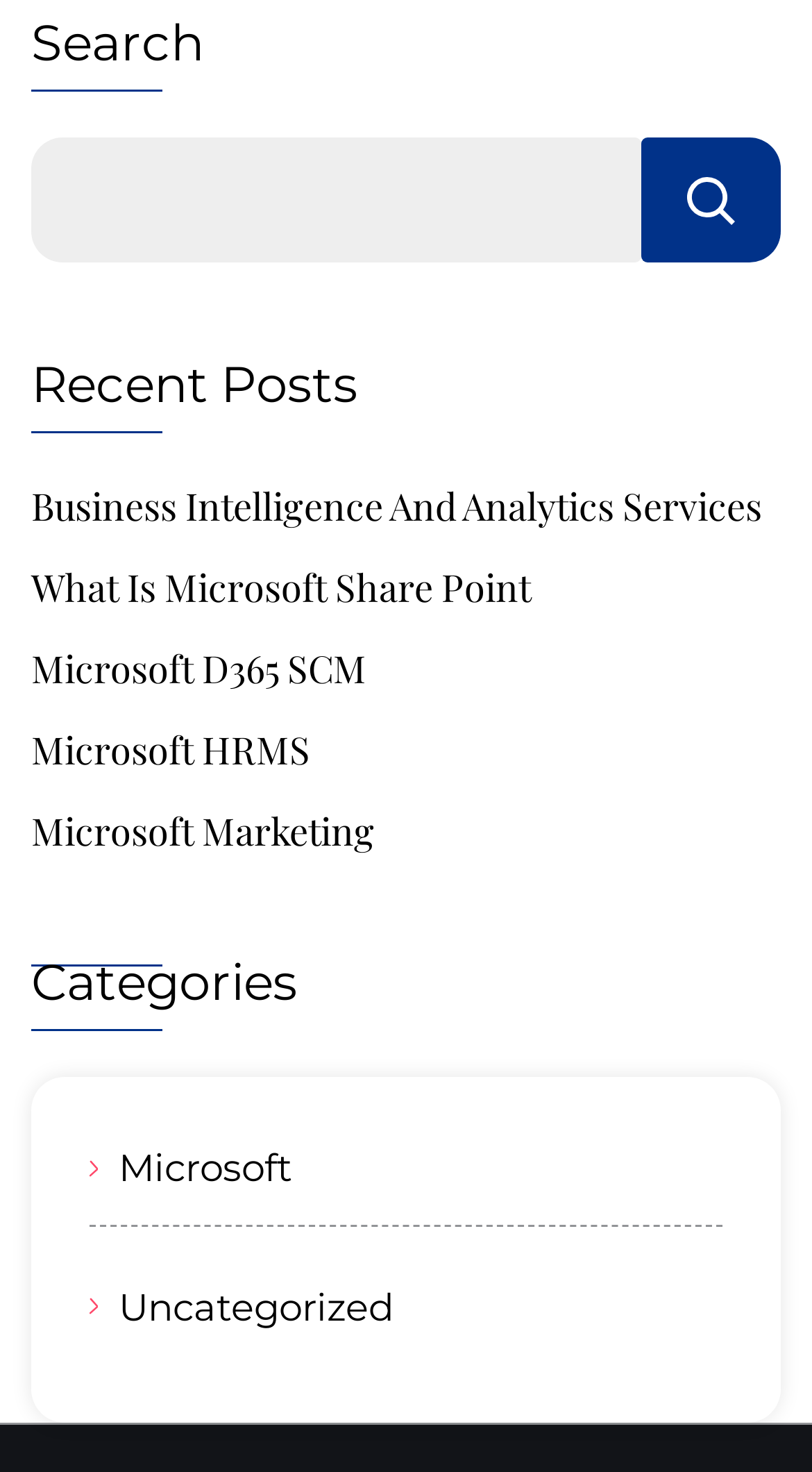Please identify the coordinates of the bounding box for the clickable region that will accomplish this instruction: "search for something".

[0.038, 0.093, 0.79, 0.178]